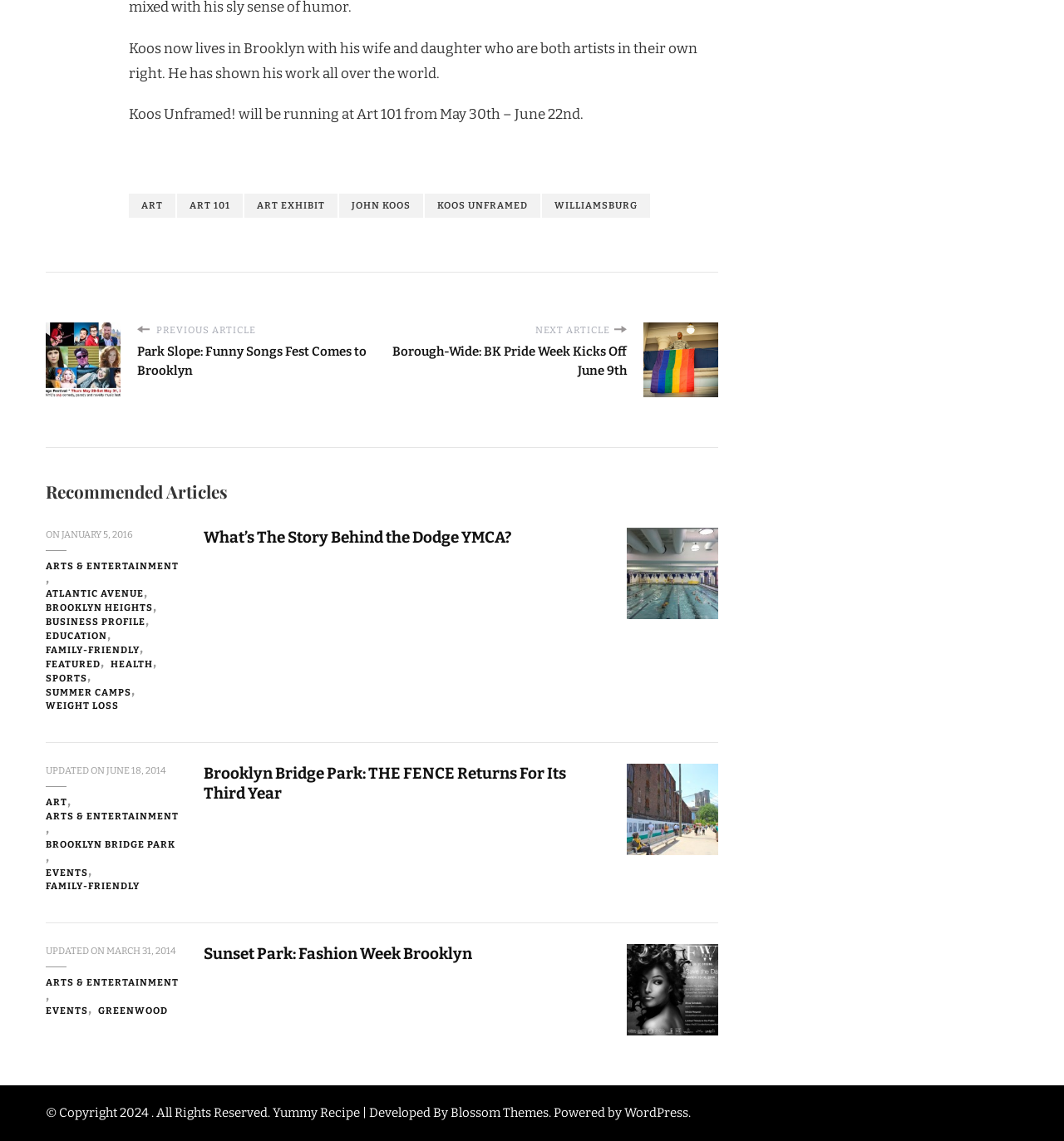Identify the bounding box coordinates for the region of the element that should be clicked to carry out the instruction: "View the 'Beauty' category". The bounding box coordinates should be four float numbers between 0 and 1, i.e., [left, top, right, bottom].

None